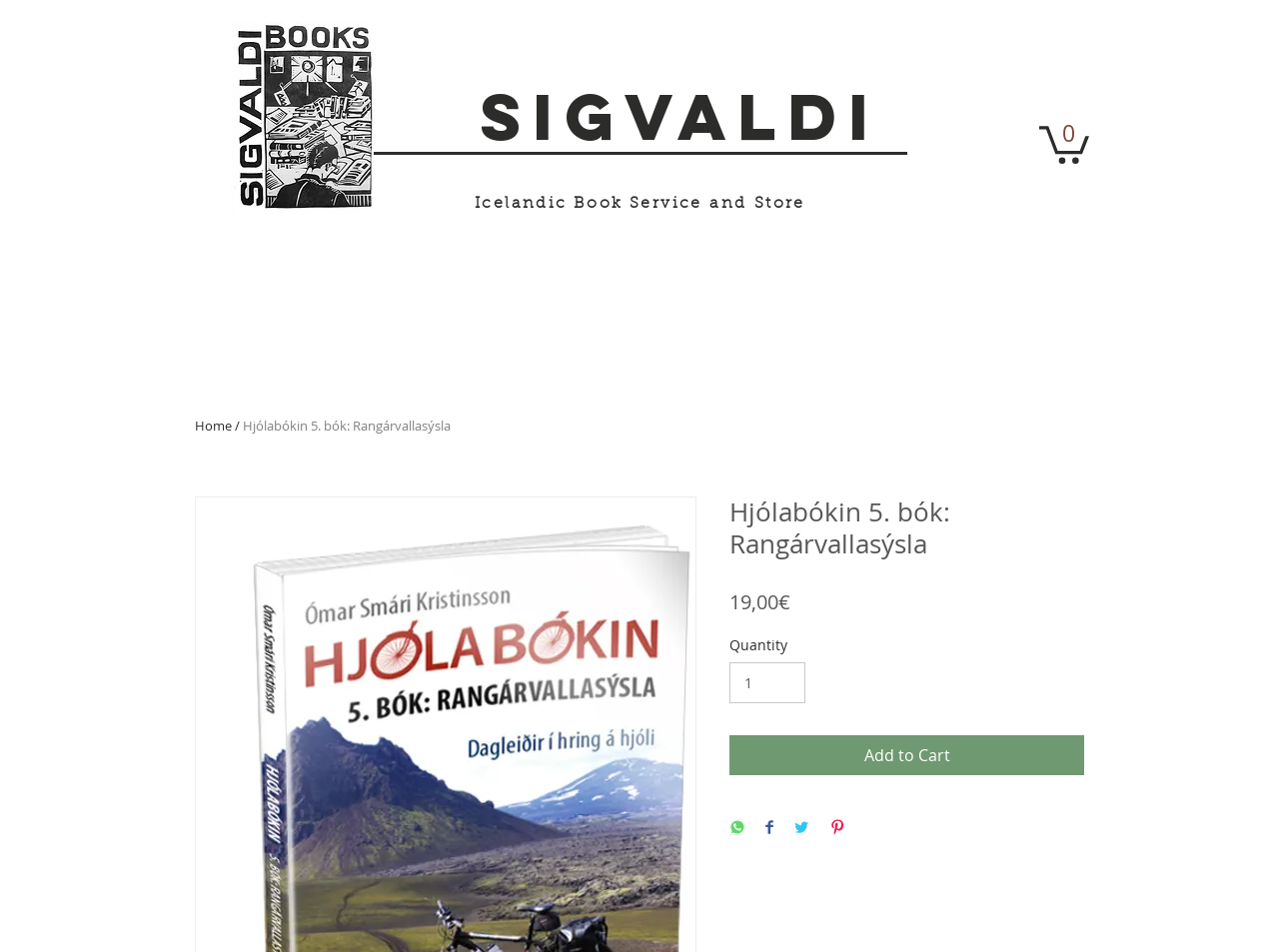Please identify the bounding box coordinates of the element that needs to be clicked to perform the following instruction: "Share on WhatsApp".

[0.57, 0.86, 0.583, 0.88]